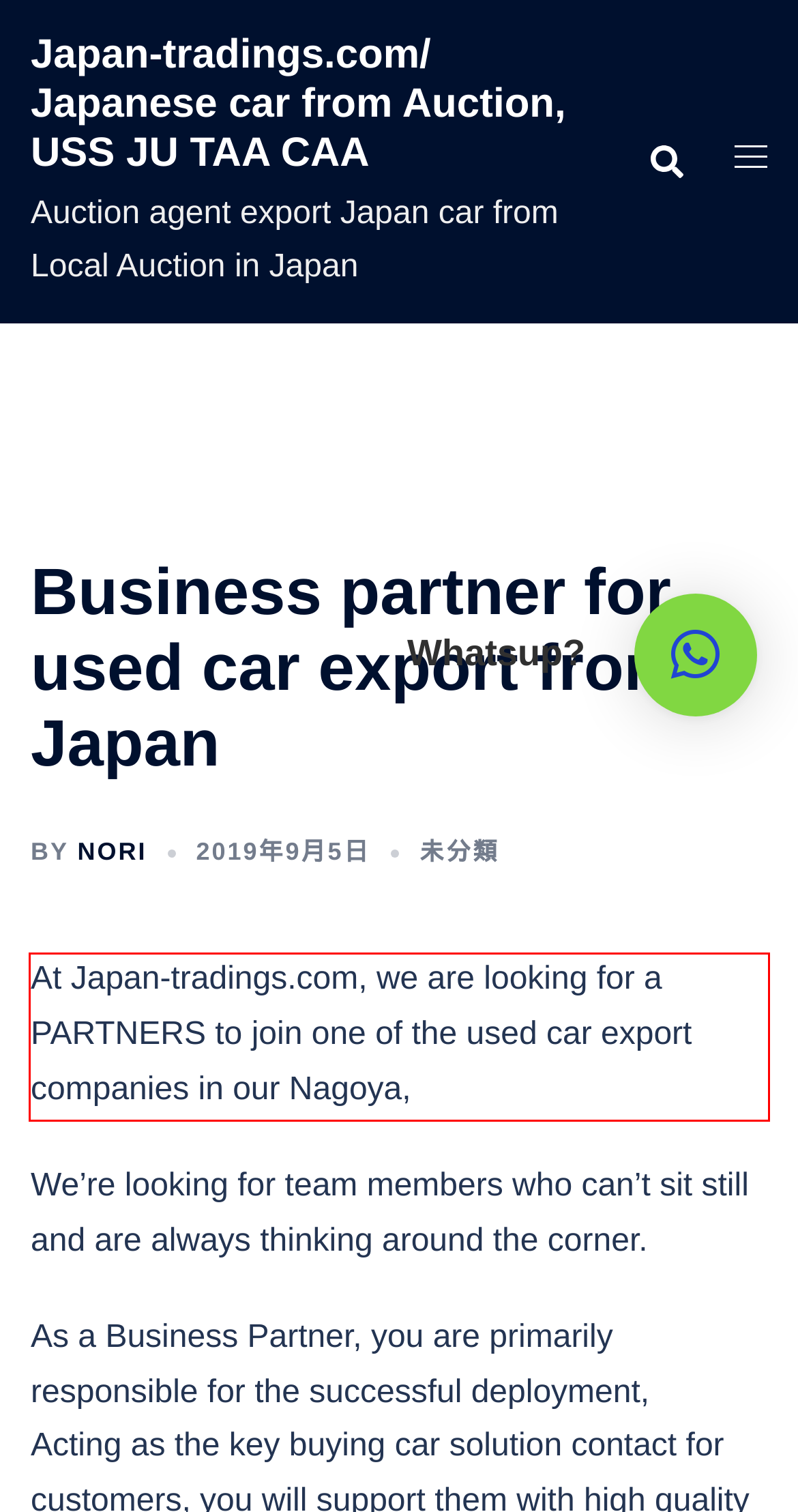Please identify and extract the text content from the UI element encased in a red bounding box on the provided webpage screenshot.

At Japan-tradings.com, we are looking for a PARTNERS to join one of the used car export companies in our Nagoya,